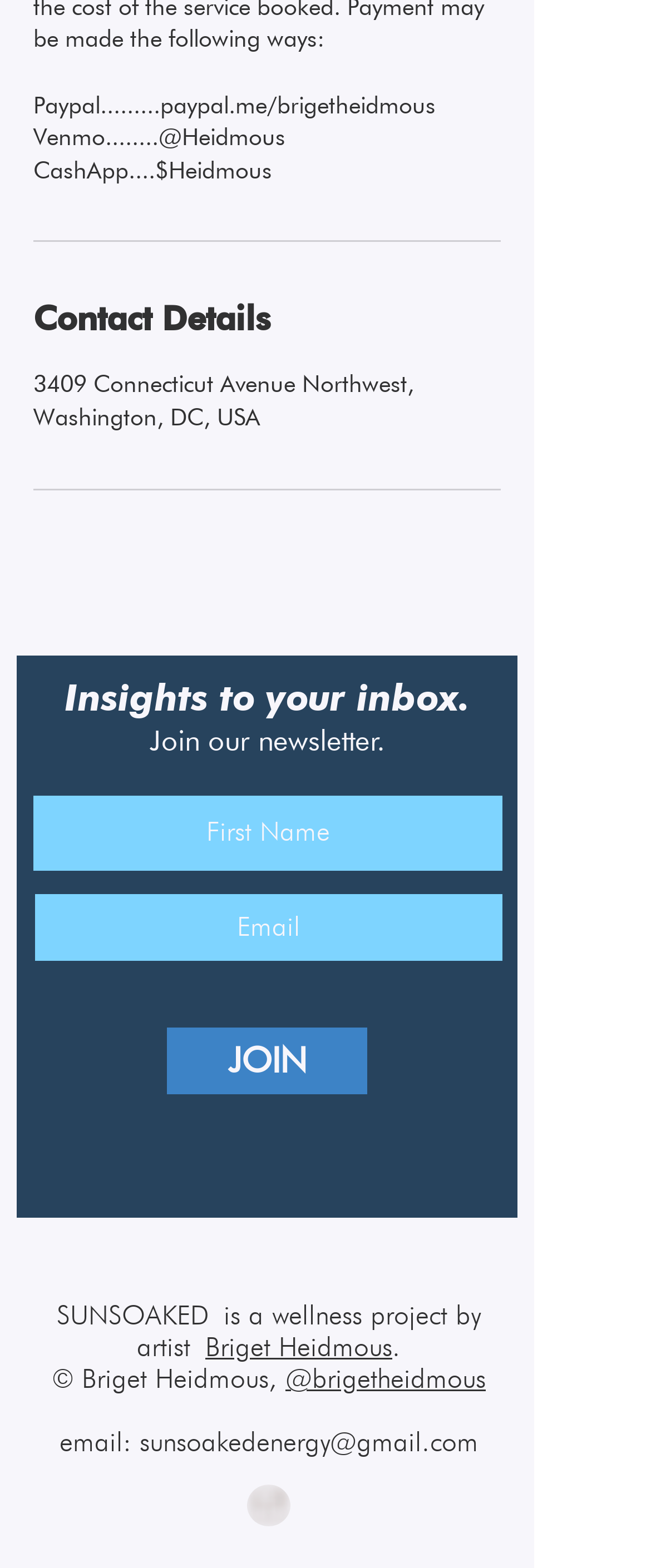Carefully examine the image and provide an in-depth answer to the question: What is the address of the contact?

I found the address by looking at the StaticText element with the OCR text '3409 Connecticut Avenue Northwest, Washington, DC, USA' which is located below the 'Contact Details' heading.